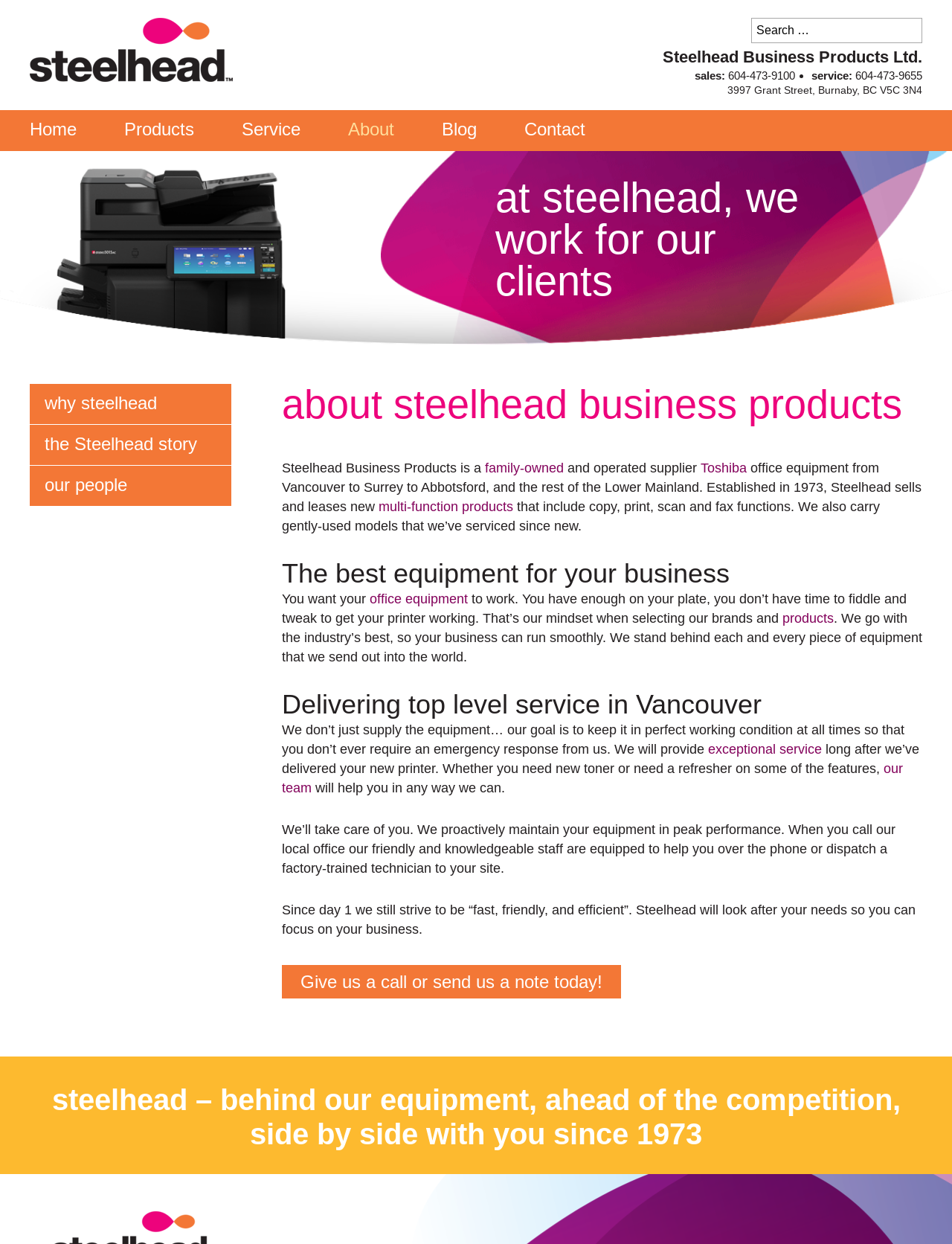What is the company name?
Provide a concise answer using a single word or phrase based on the image.

Steelhead Business Products Ltd.